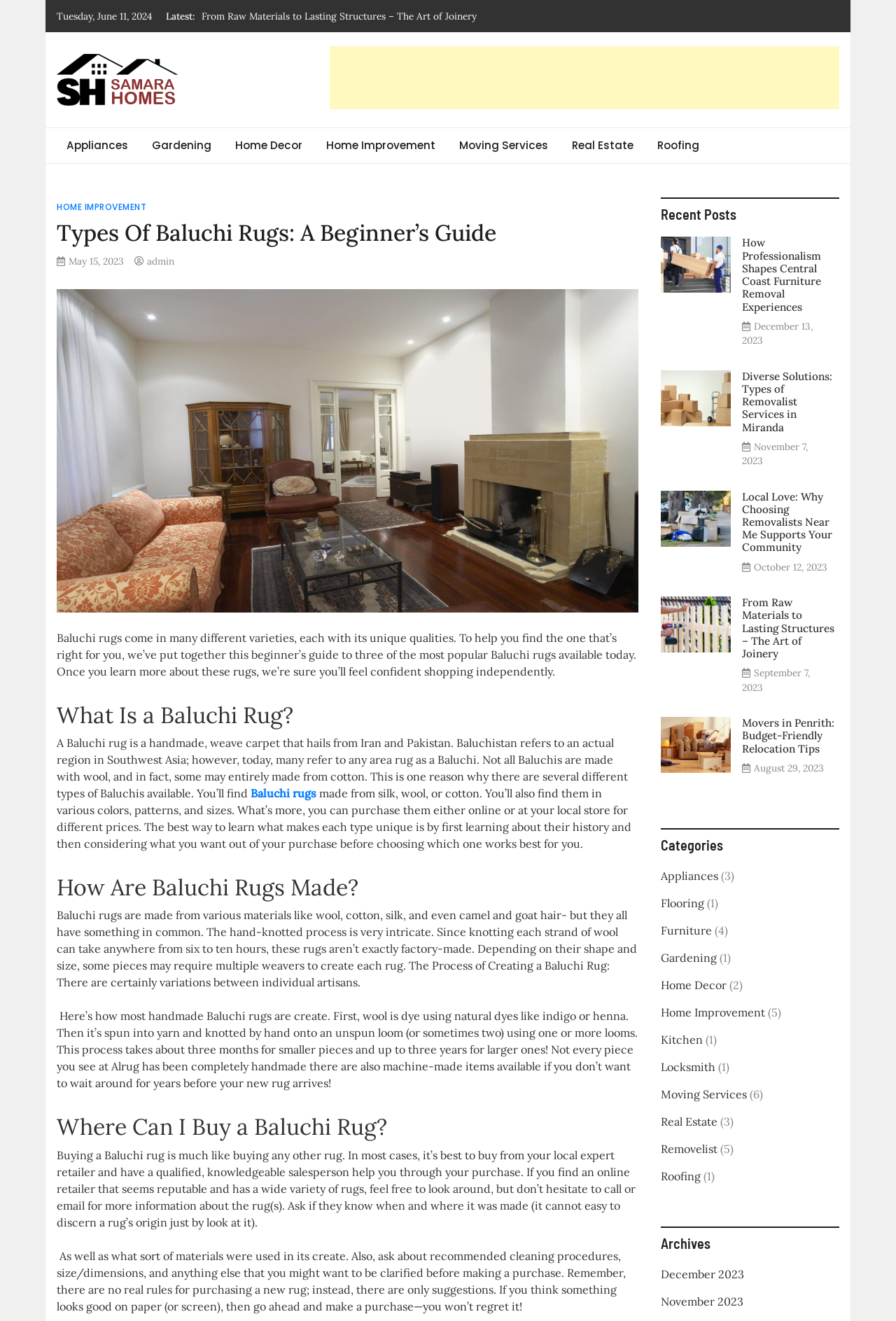Give a detailed overview of the webpage's appearance and contents.

This webpage is about Baluchi rugs, providing a beginner's guide to understanding and purchasing them. At the top, there is a date "Tuesday, June 11, 2024" and a section labeled "Latest" with several links to recent articles. Below that, there is a navigation menu with links to various categories such as "Appliances", "Gardening", "Home Decor", and more.

The main content of the page is divided into sections, starting with an introduction to Baluchi rugs, explaining that they come in many varieties and providing a brief overview of the guide. This is followed by a section titled "What Is a Baluchi Rug?" which describes the origins and characteristics of Baluchi rugs.

The next section, "How Are Baluchi Rugs Made?", explains the intricate process of creating these handmade rugs, including the materials used and the time it takes to make them. This is followed by a section titled "Where Can I Buy a Baluchi Rug?" which provides advice on purchasing a rug, including what to look for and how to find a reputable seller.

On the right side of the page, there is a section titled "Recent Posts" with links to several articles, each with a heading and a date. Below that, there is a section titled "Categories" with links to various categories such as "Appliances", "Flooring", "Furniture", and more, each with a number in parentheses indicating the number of articles in that category.

Throughout the page, there are several images, including a logo for "Samara Homes" at the top and an image related to Baluchi rugs in the main content area. There is also an advertisement iframe located near the top of the page.